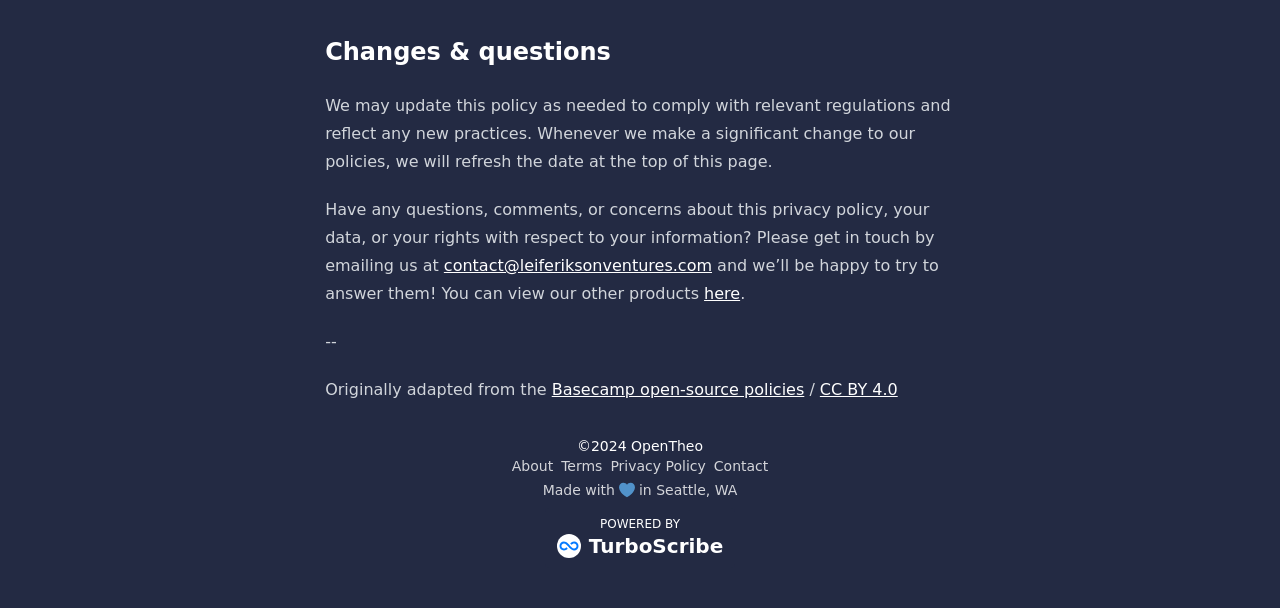Please identify the bounding box coordinates of the element I need to click to follow this instruction: "Click 'contact@leiferiksonventures.com' to email".

[0.347, 0.421, 0.556, 0.452]